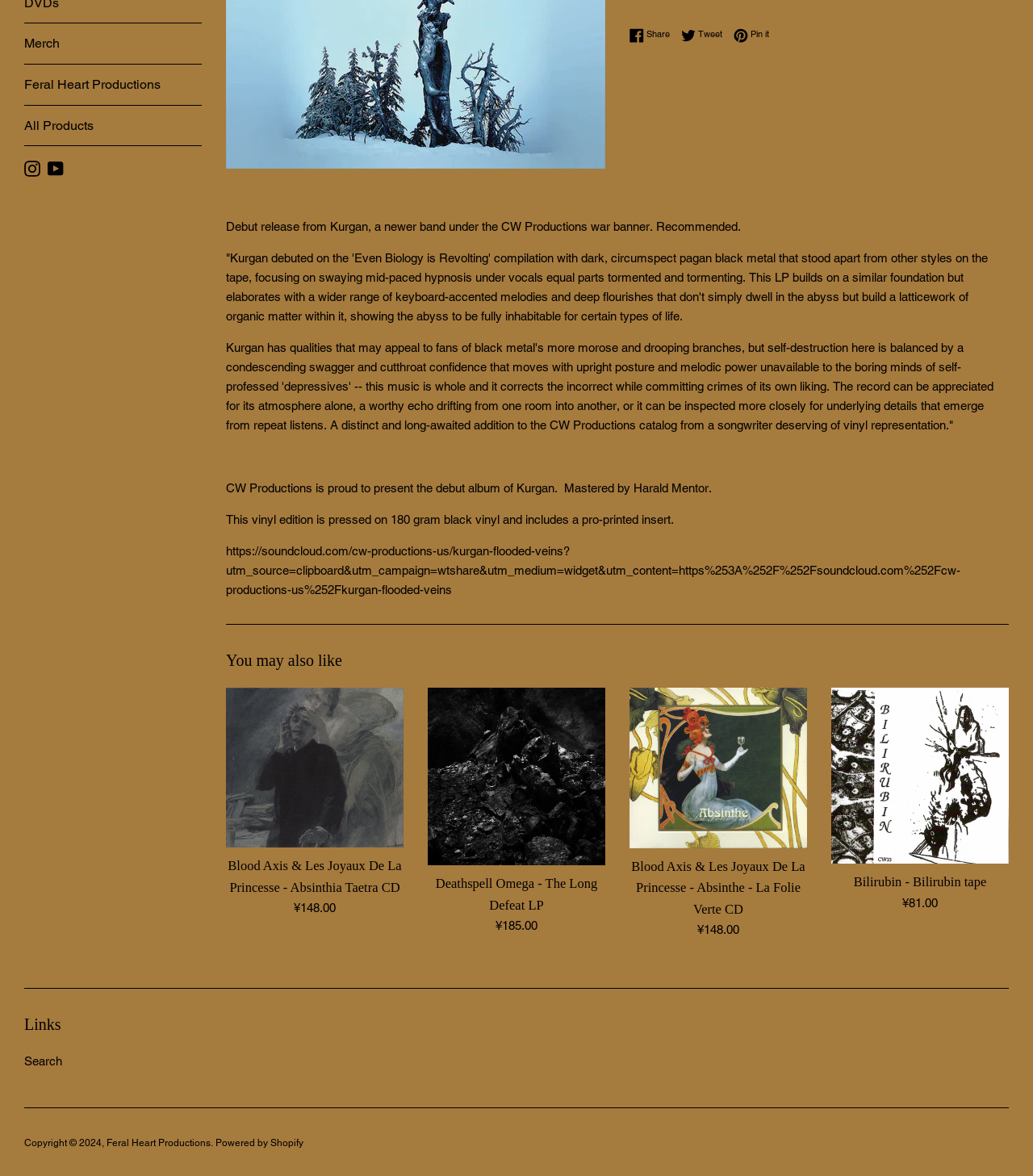Using the provided element description: "Feral Heart Productions", determine the bounding box coordinates of the corresponding UI element in the screenshot.

[0.103, 0.967, 0.204, 0.977]